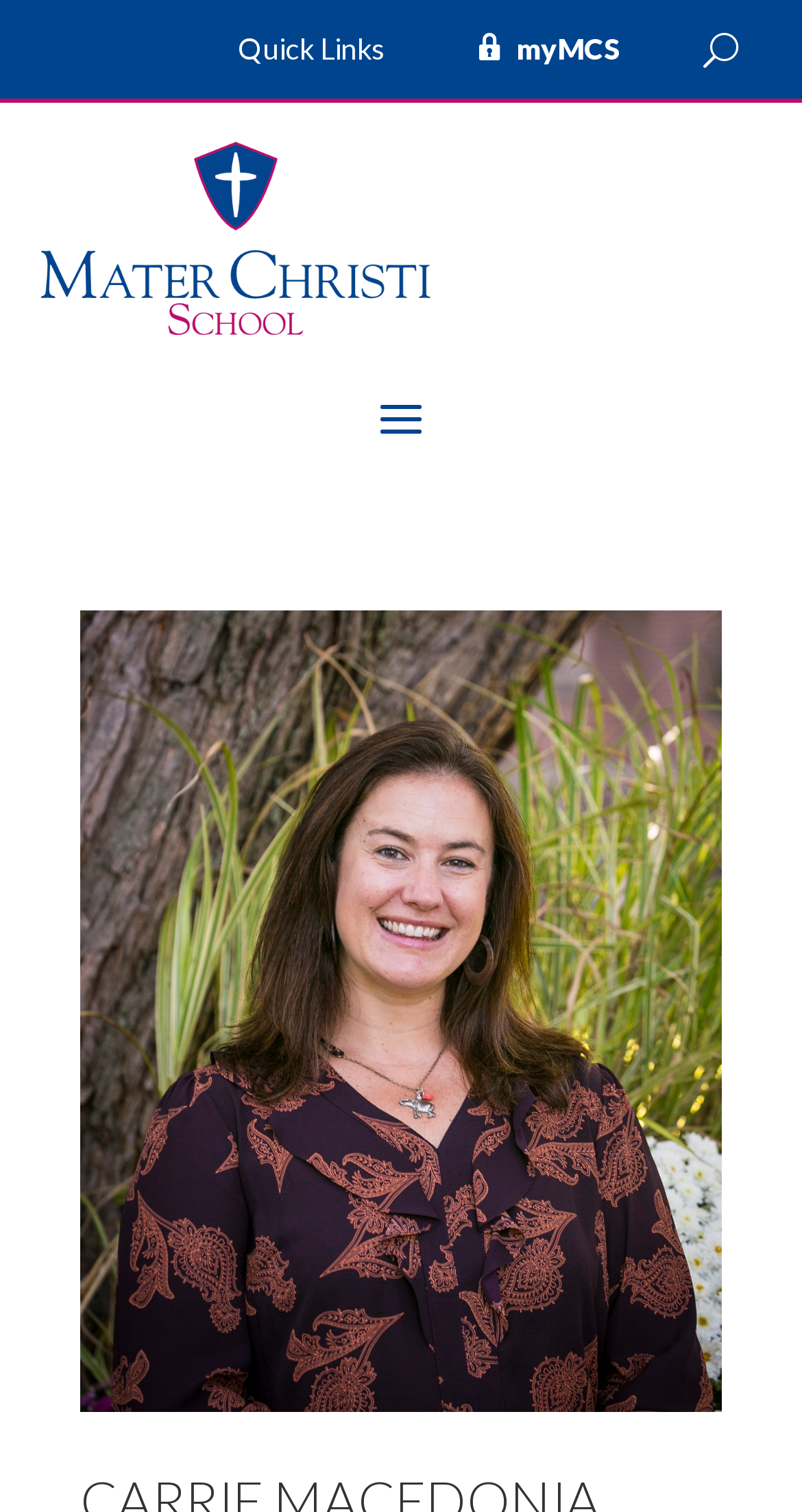Based on the description "myMCS", find the bounding box of the specified UI element.

[0.589, 0.023, 0.777, 0.054]